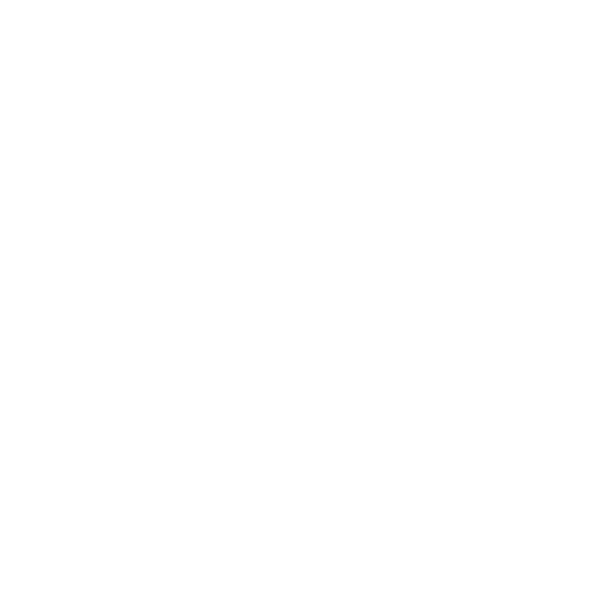Is an SD card included with the camera?
Please respond to the question with a detailed and well-explained answer.

The description explicitly states that the camera does not come with an SD card, which is a notable omission from the list of included accessories.